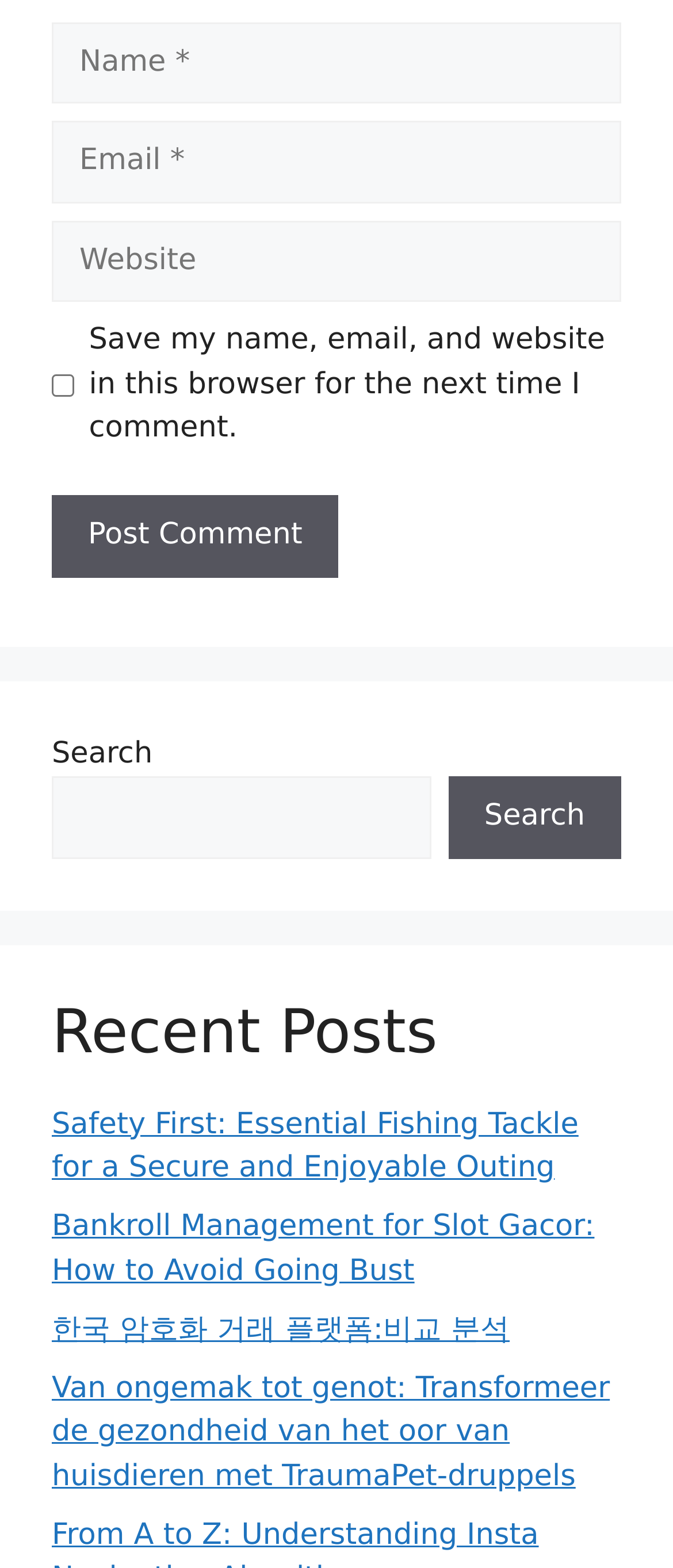Based on the element description: "parent_node: Comment name="author" placeholder="Name *"", identify the UI element and provide its bounding box coordinates. Use four float numbers between 0 and 1, [left, top, right, bottom].

[0.077, 0.014, 0.923, 0.066]